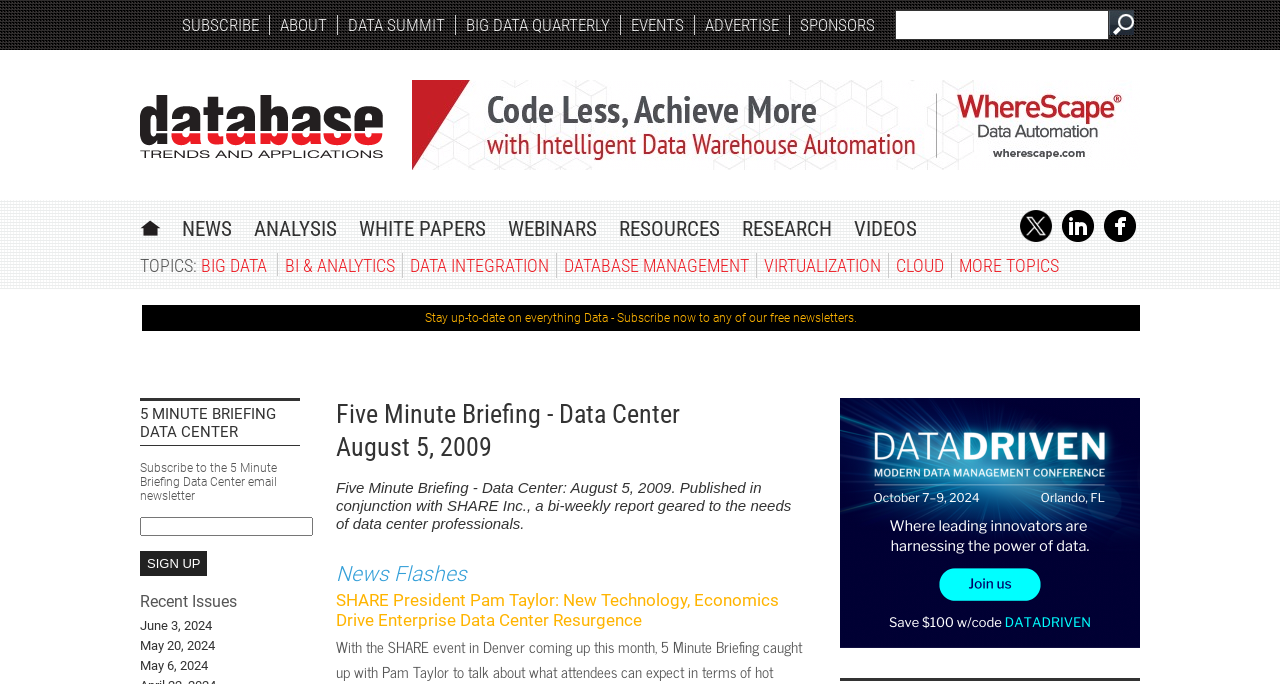Based on the image, please elaborate on the answer to the following question:
What is the purpose of the textbox?

The purpose of the textbox can be inferred from its location below the static text 'Subscribe to the 5 Minute Briefing Data Center email newsletter' and the button 'Sign Up' next to it, which suggests that the textbox is used to input email addresses to subscribe to the newsletter.